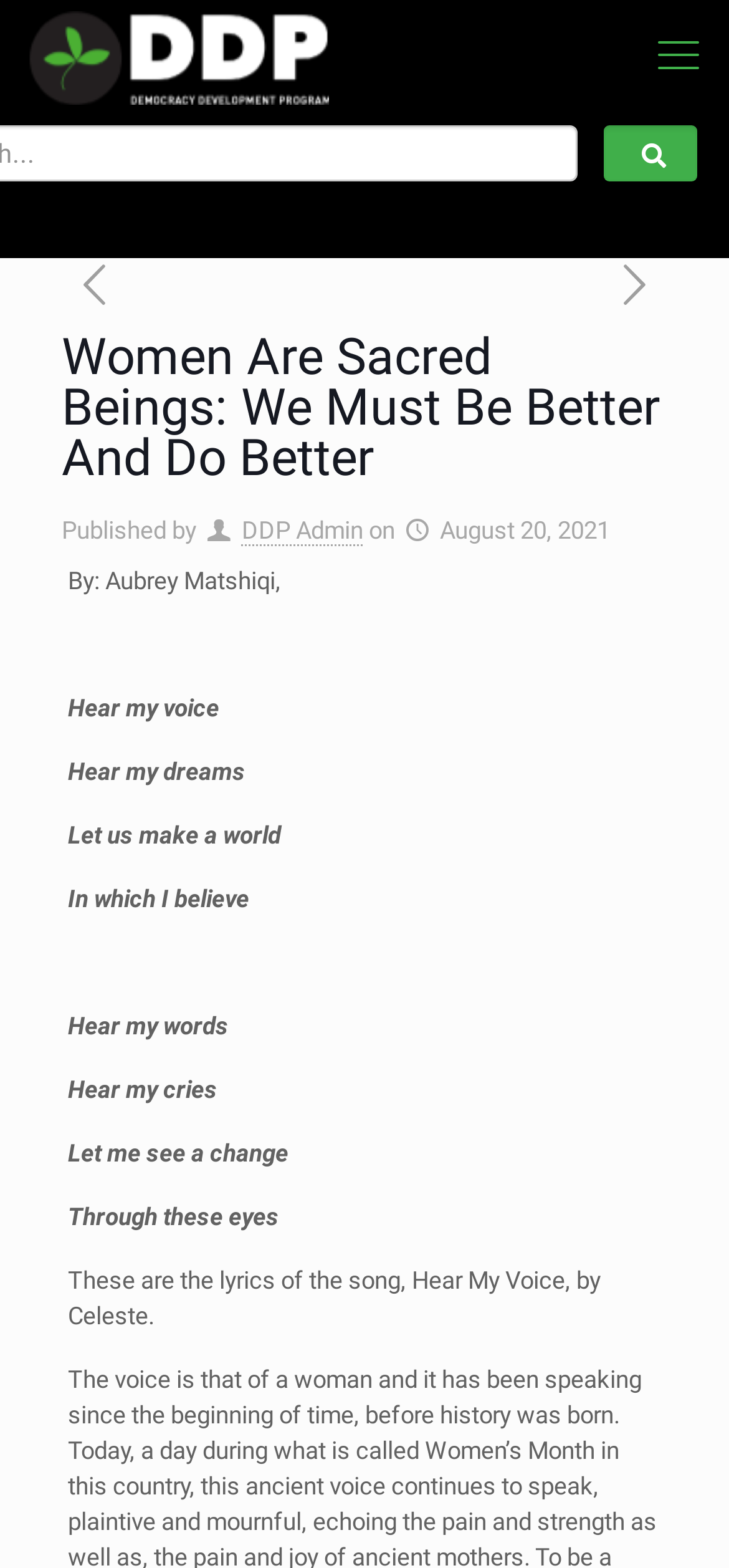Generate a comprehensive description of the contents of the webpage.

The webpage appears to be a blog post titled "Women Are Sacred Beings: We Must Be Better And Do Better" on the DDP Blog. At the top left corner, there is a logo image of DDP. On the top right corner, there are three icons: a search icon, a button with a font awesome icon, and a link with a font awesome icon.

Below the icons, there are navigation links for previous and next posts, positioned on the left and right sides, respectively. The main heading of the blog post is centered, followed by the author information, which includes the name "DDP Admin" and the publication date "August 20, 2021".

The main content of the blog post is a poem or song lyrics, divided into several paragraphs. The poem starts with "Hear my voice", "Hear my dreams", and continues with phrases like "Let us make a world", "In which I believe", and "Let me see a change". The poem is attributed to the song "Hear My Voice" by Celeste.

There are no other images on the page besides the DDP logo. The overall content is focused on the poem and its message, with a clear and simple layout.